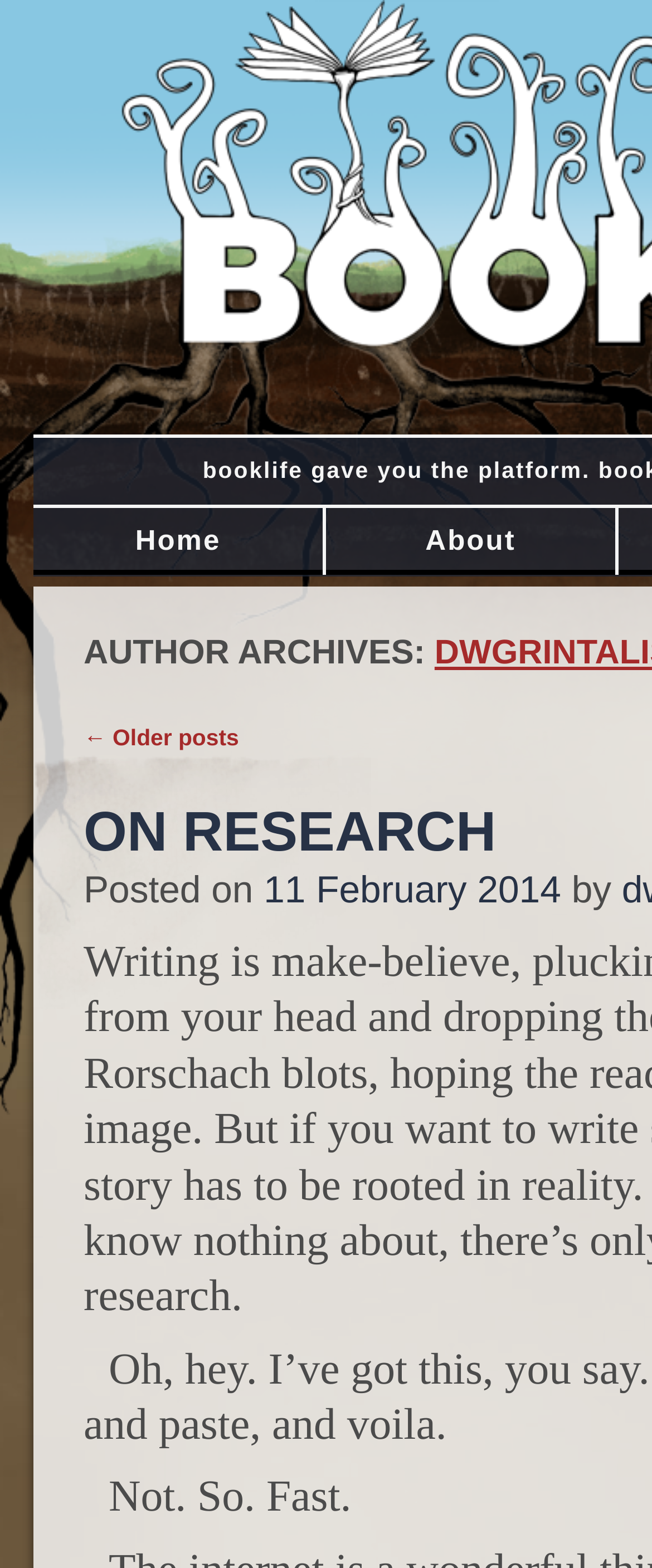Given the element description: "← Older posts", predict the bounding box coordinates of this UI element. The coordinates must be four float numbers between 0 and 1, given as [left, top, right, bottom].

[0.128, 0.462, 0.366, 0.478]